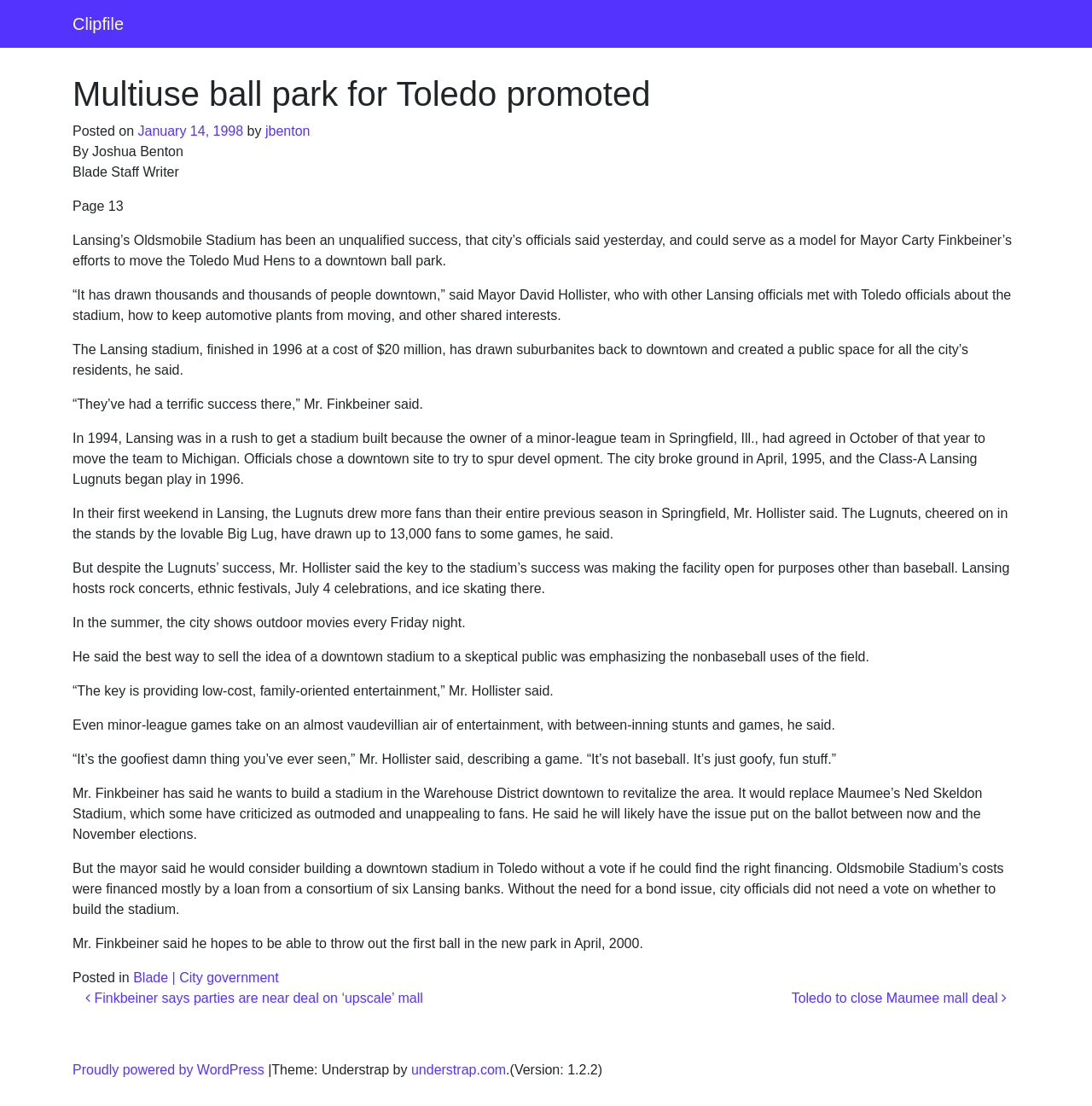Please identify the primary heading of the webpage and give its text content.

Multiuse ball park for Toledo promoted